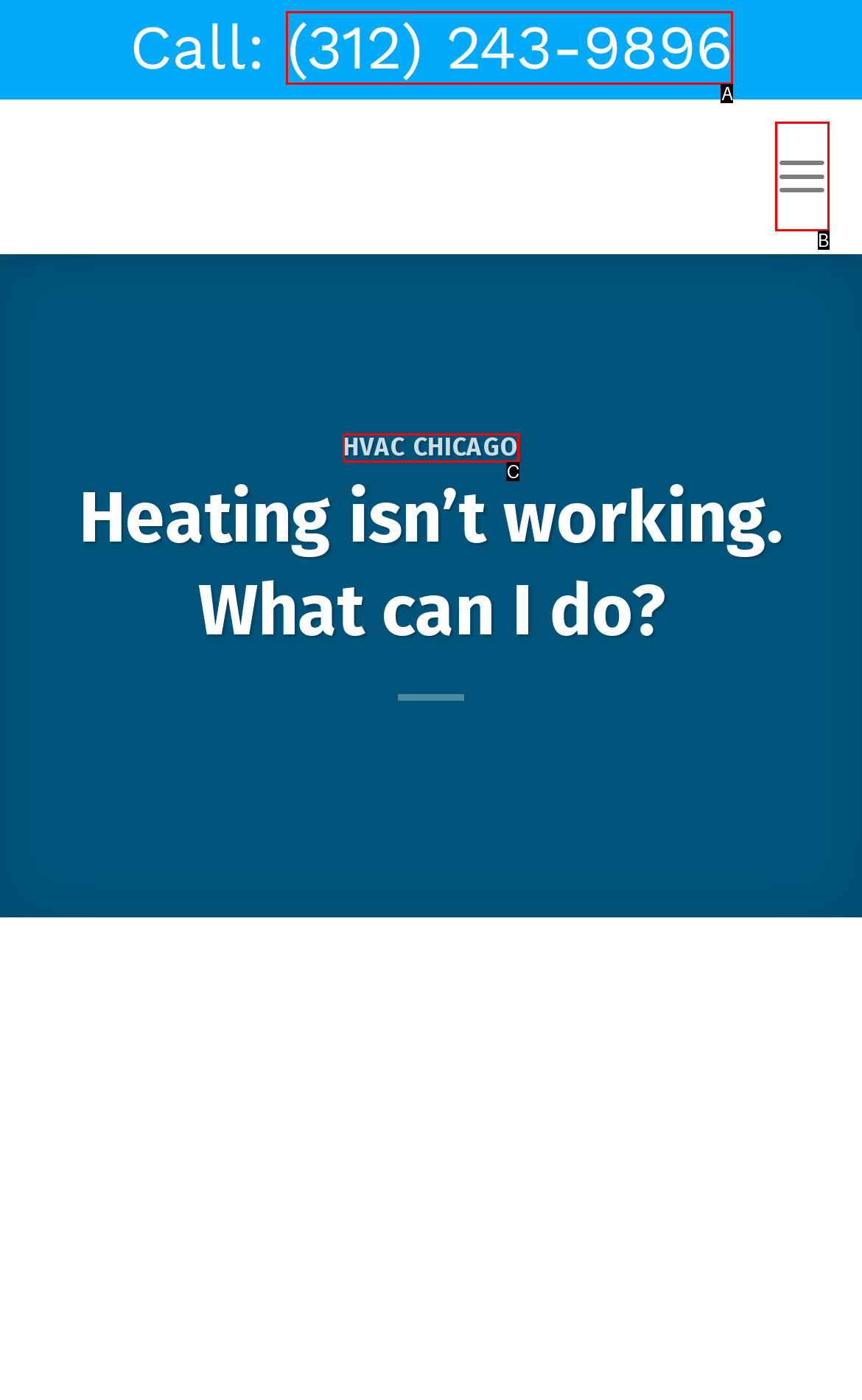Pick the HTML element that corresponds to the description: Search
Answer with the letter of the correct option from the given choices directly.

None